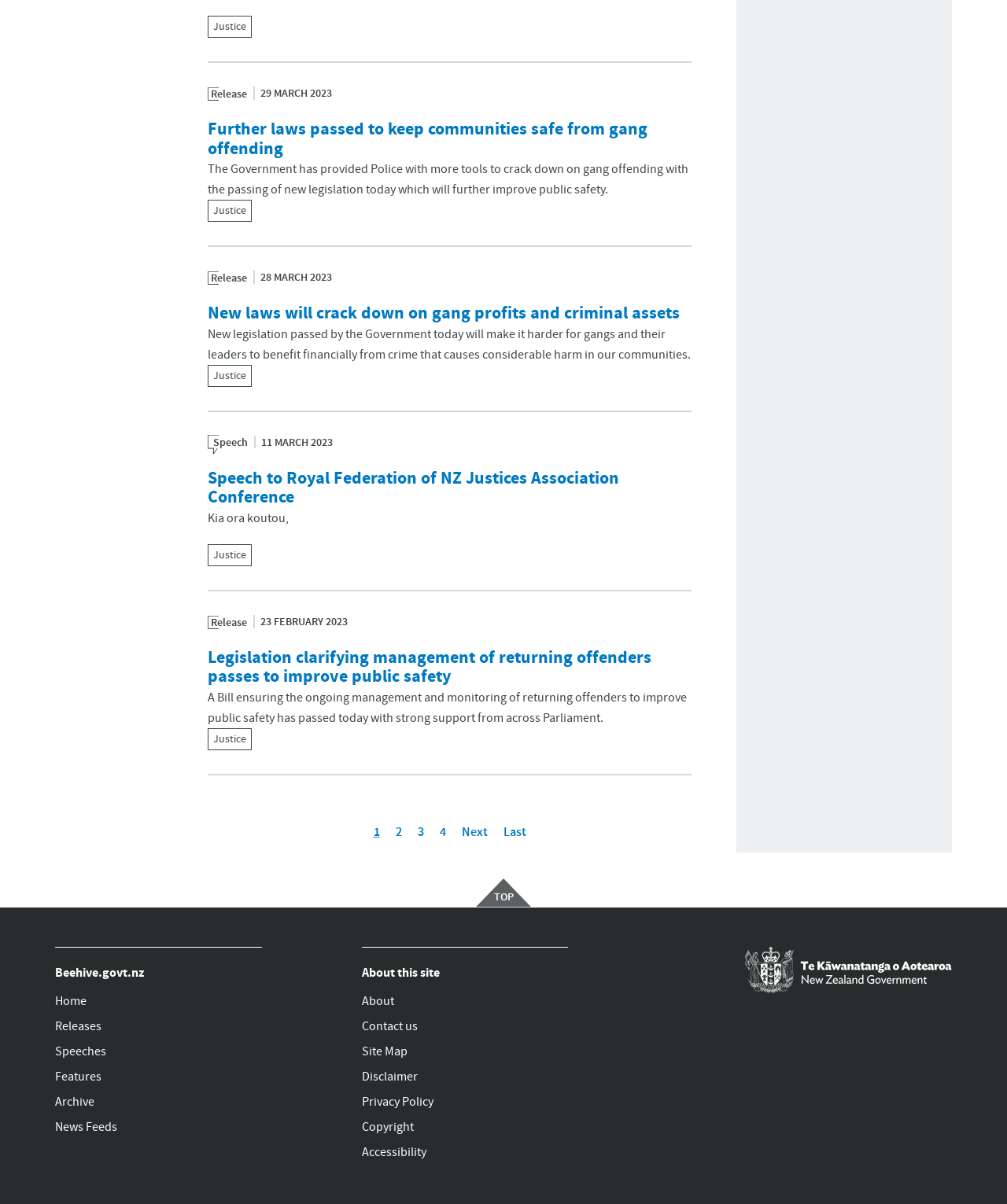What is the main topic of this webpage?
Please give a detailed answer to the question using the information shown in the image.

Based on the multiple occurrences of the word 'Justice' throughout the webpage, it appears to be the main topic of this webpage, likely related to government policies and laws.